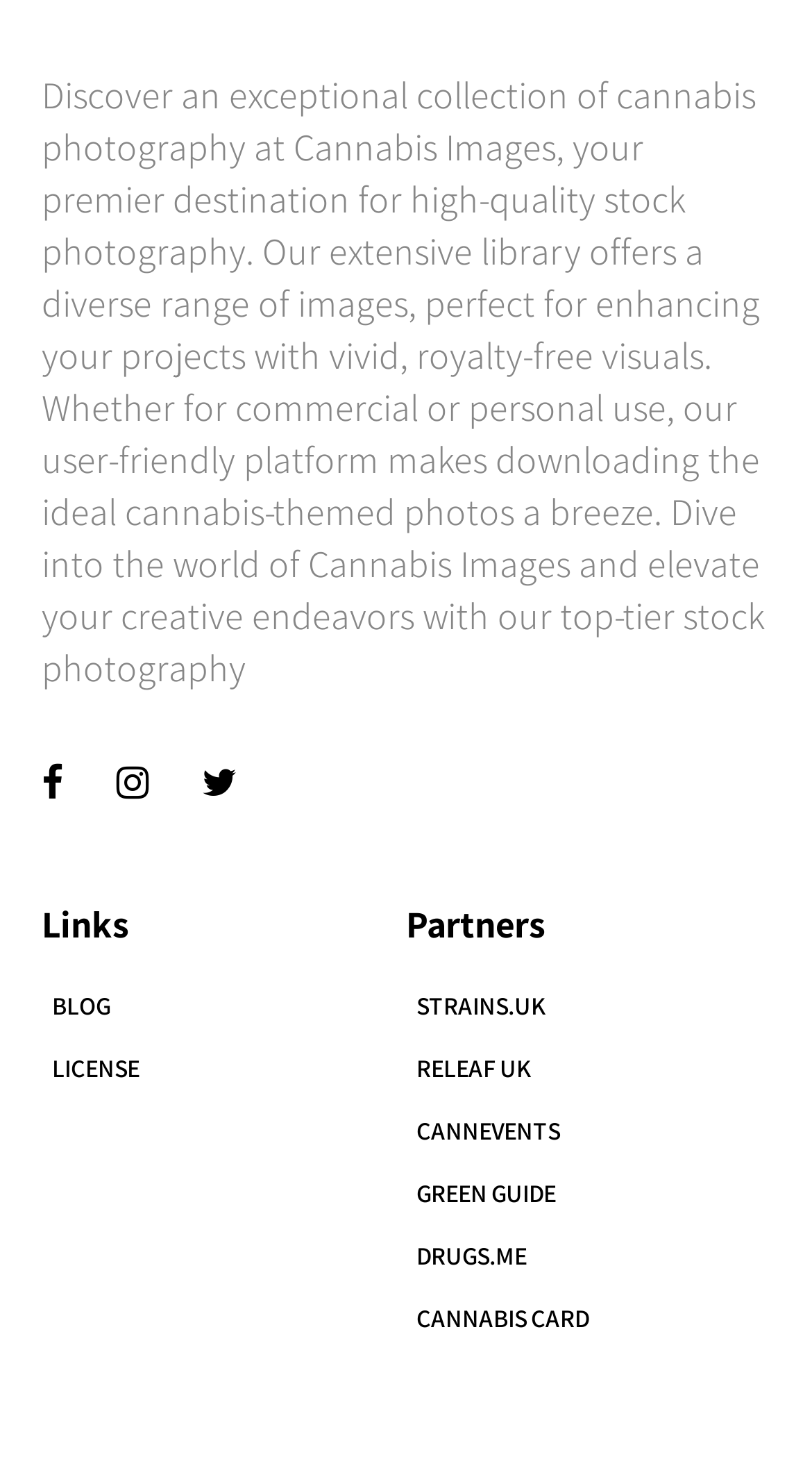Find the bounding box of the UI element described as follows: "Cannabis Card".

[0.513, 0.882, 0.726, 0.903]